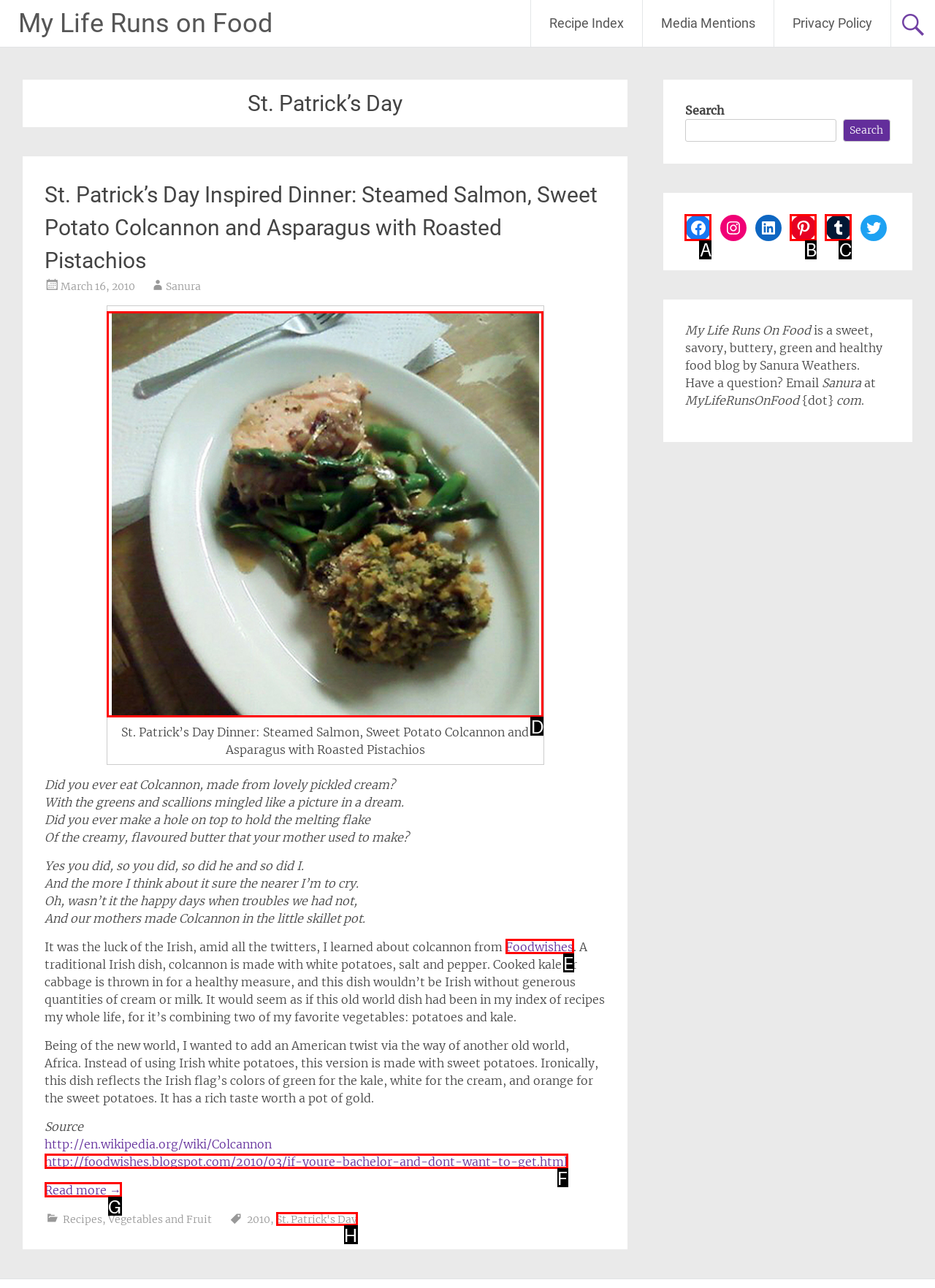Examine the description: St. Patrick's Day and indicate the best matching option by providing its letter directly from the choices.

H